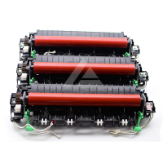Which printer series is the product specifically suitable for?
Provide a detailed answer to the question using information from the image.

The visible wiring and connectors highlight their compatibility with various printer models, specifically suitable for the Brother 2240 series, making it a critical component for businesses relying on efficient printing technology.